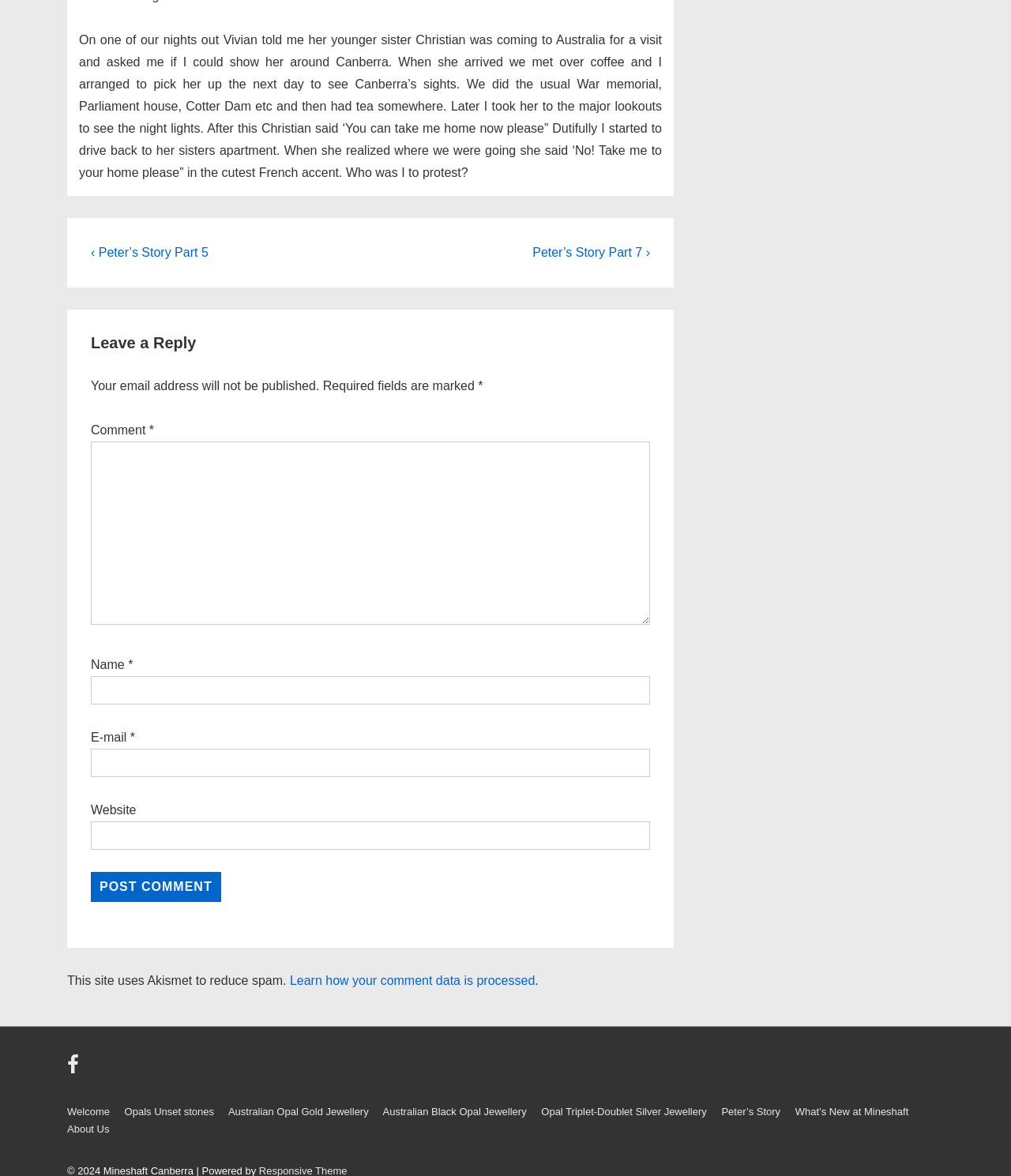Please reply to the following question using a single word or phrase: 
What is the author doing with Christian?

Showing her around Canberra